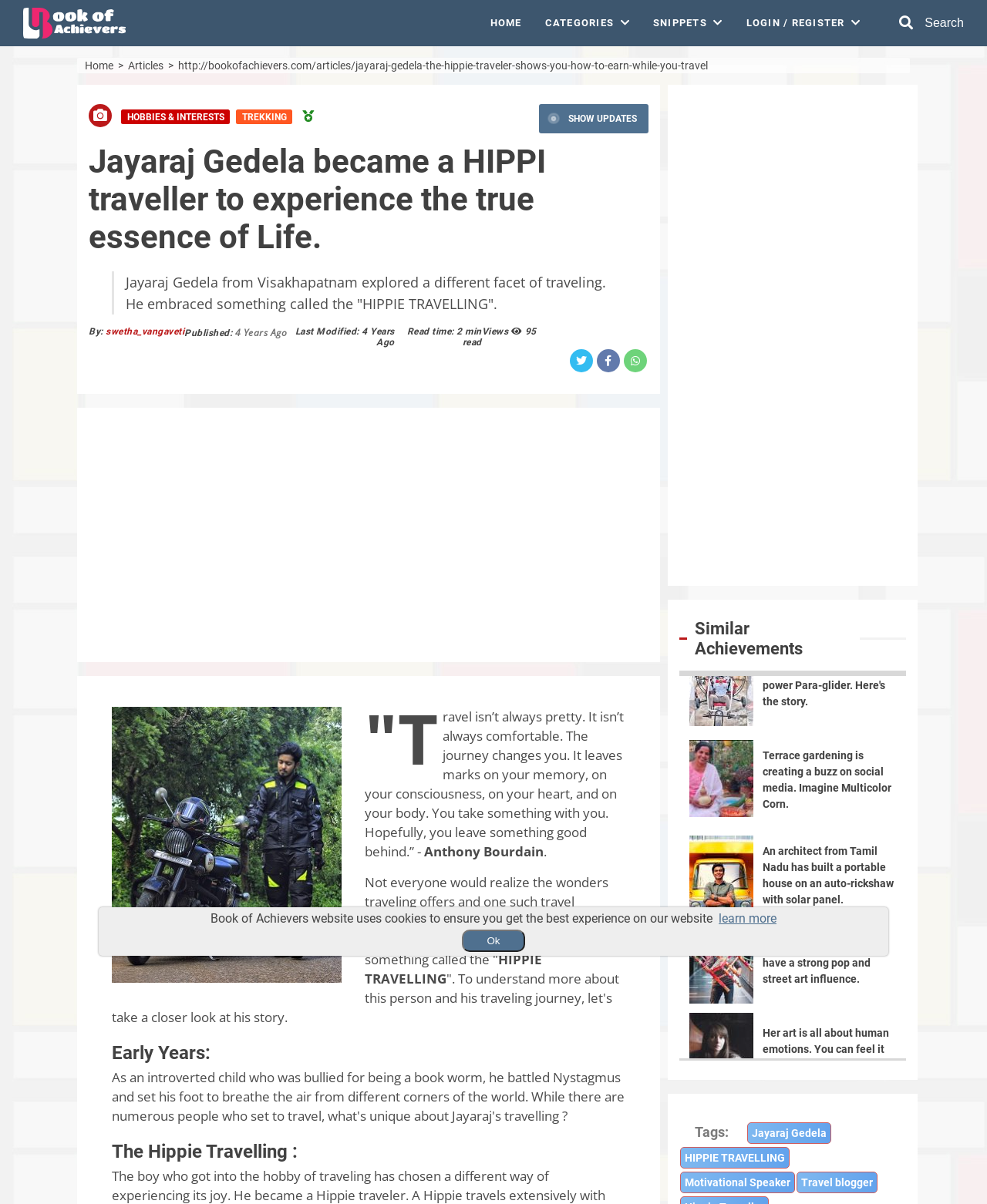How many views does the article have?
Please answer the question as detailed as possible.

I found this answer by looking at the text that says 'Article Views: 95'. This suggests that the article has been viewed 95 times.